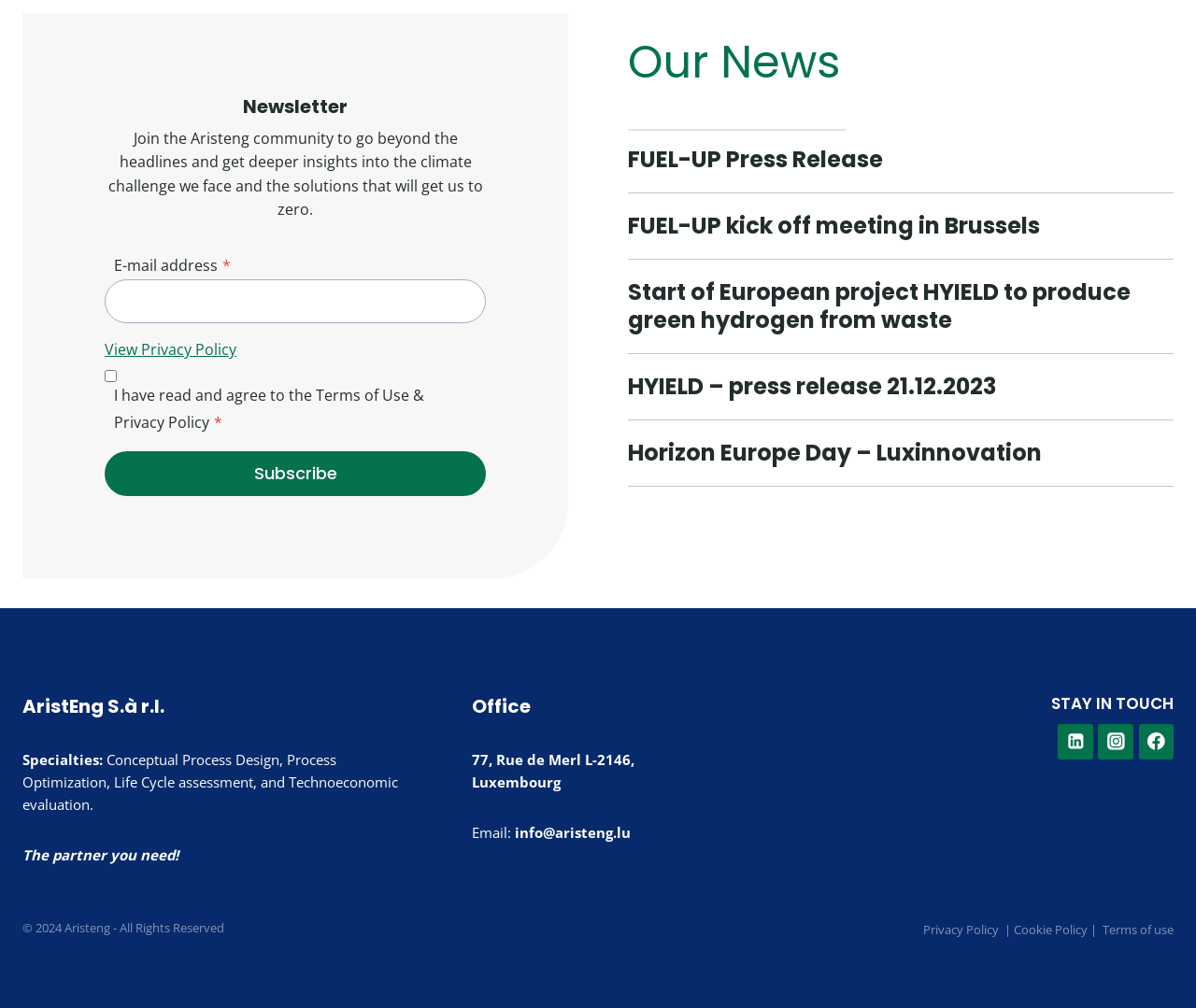Locate the bounding box coordinates of the element that should be clicked to execute the following instruction: "Check the office address".

[0.394, 0.744, 0.53, 0.785]